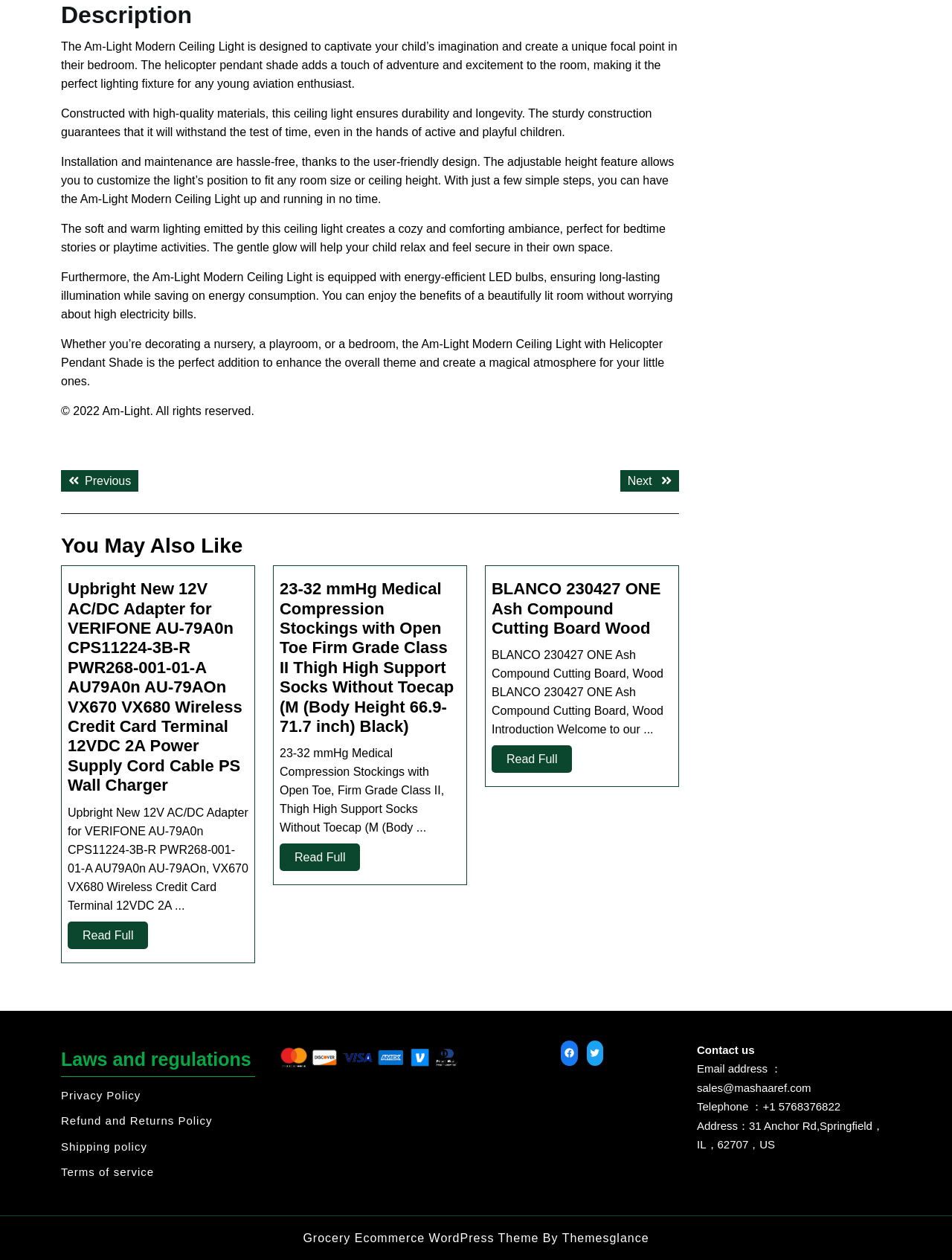Locate and provide the bounding box coordinates for the HTML element that matches this description: "Facebook".

[0.589, 0.829, 0.607, 0.842]